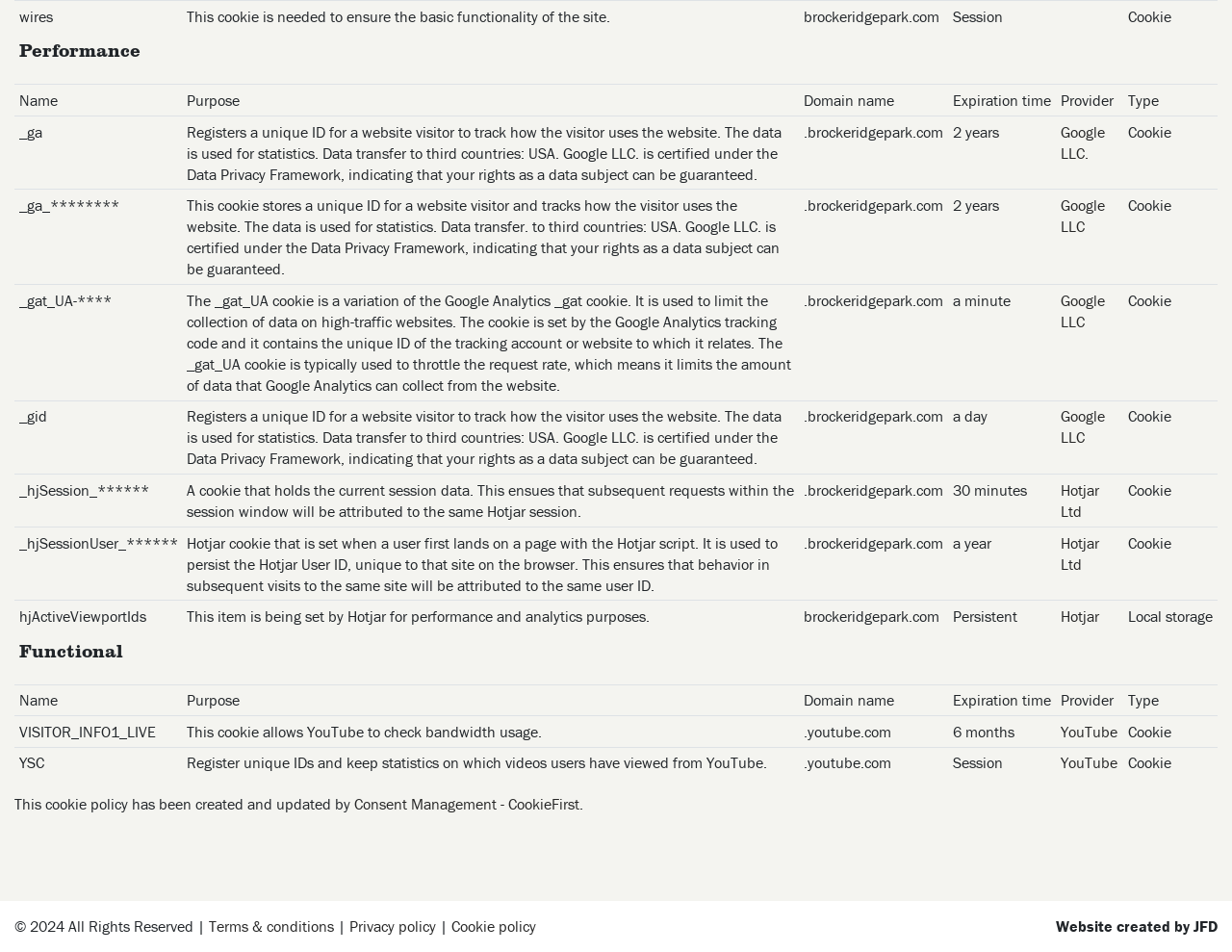What is the purpose of the _ga cookie?
Please give a detailed answer to the question using the information shown in the image.

The purpose of the _ga cookie is to register a unique ID for a website visitor to track how the visitor uses the website. The data is used for statistics.